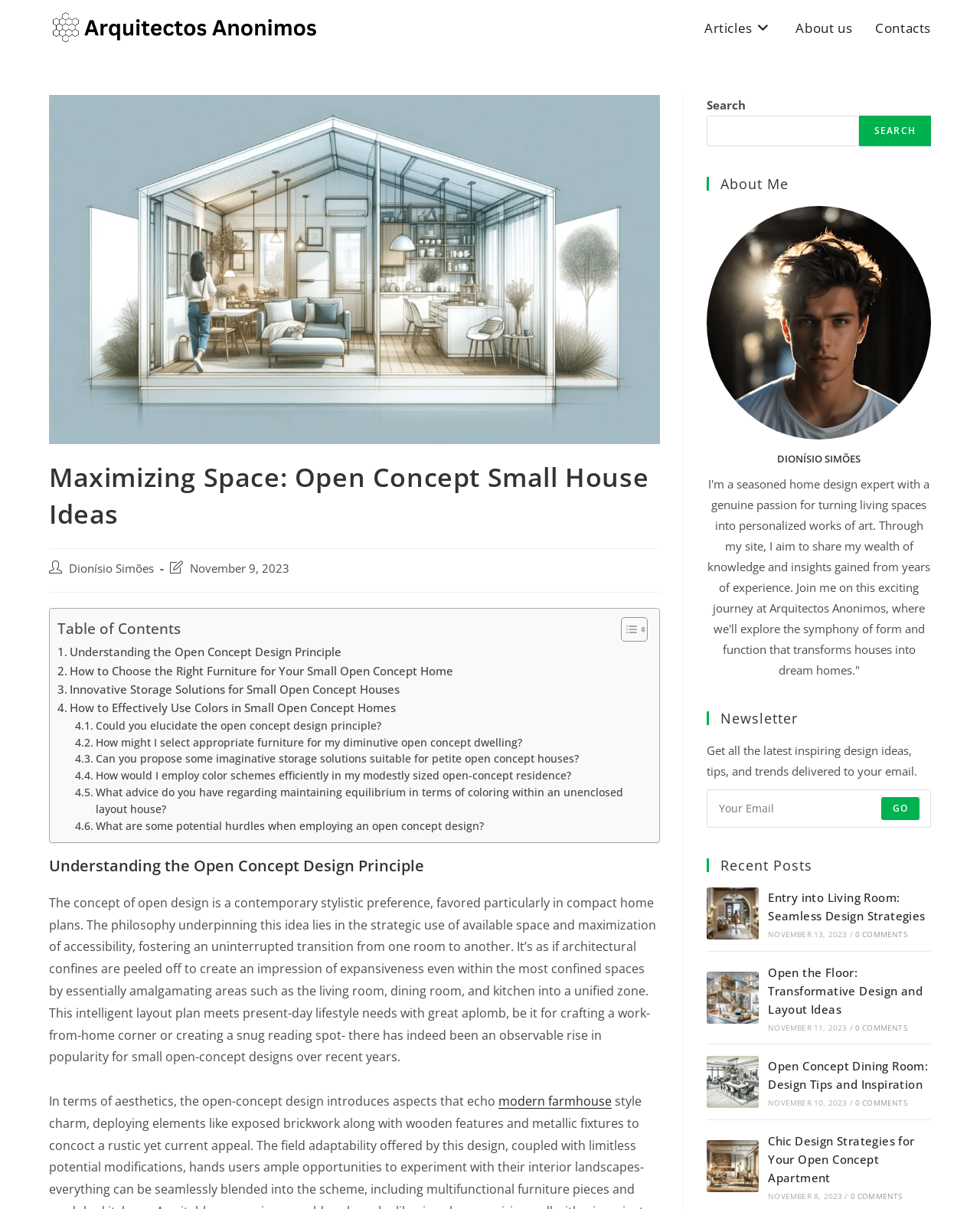What is the purpose of the search bar?
Based on the image, provide your answer in one word or phrase.

To search the website